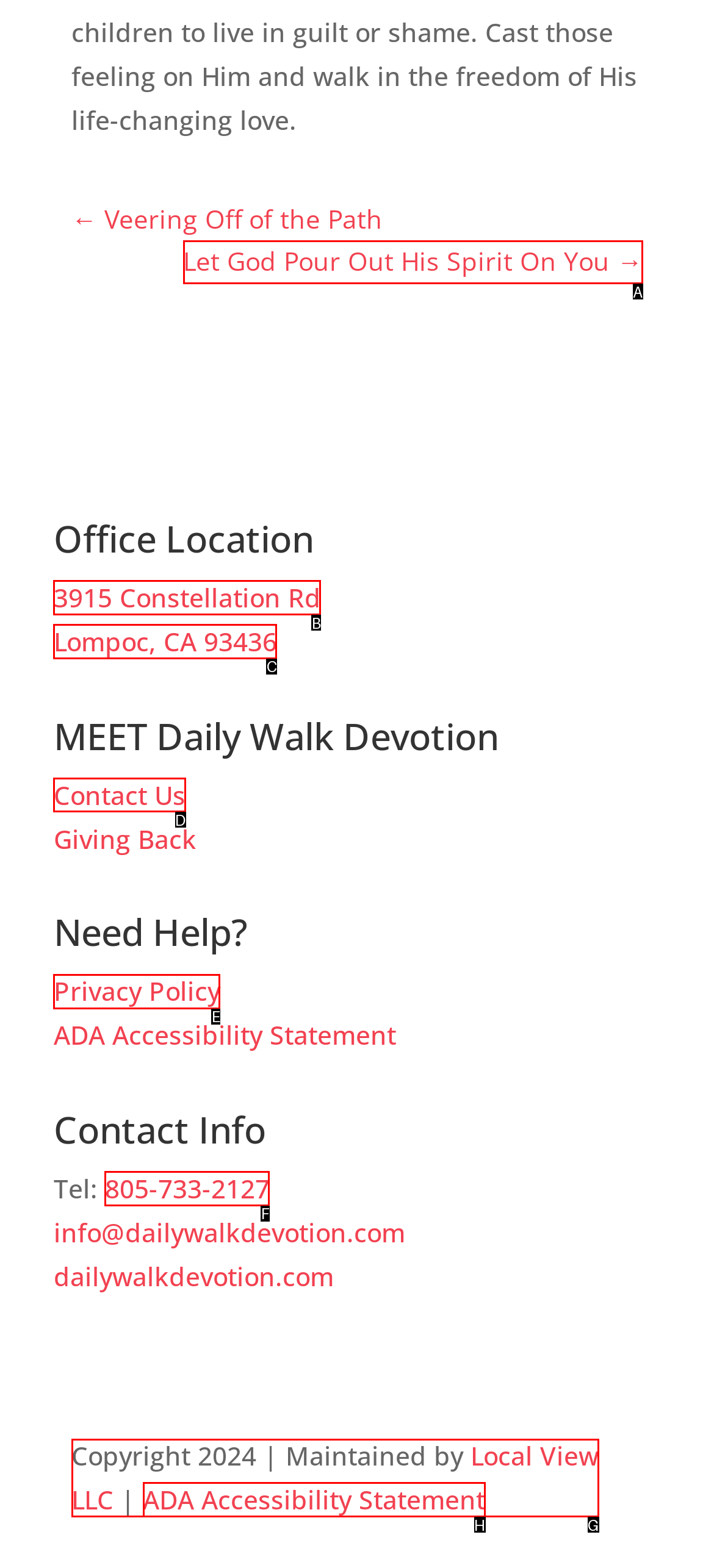For the task: Contact us, tell me the letter of the option you should click. Answer with the letter alone.

D